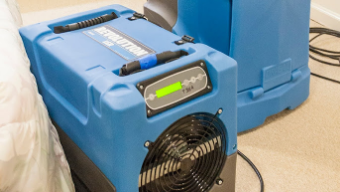Where is the control panel located?
Please provide a single word or phrase answer based on the image.

On the air mover